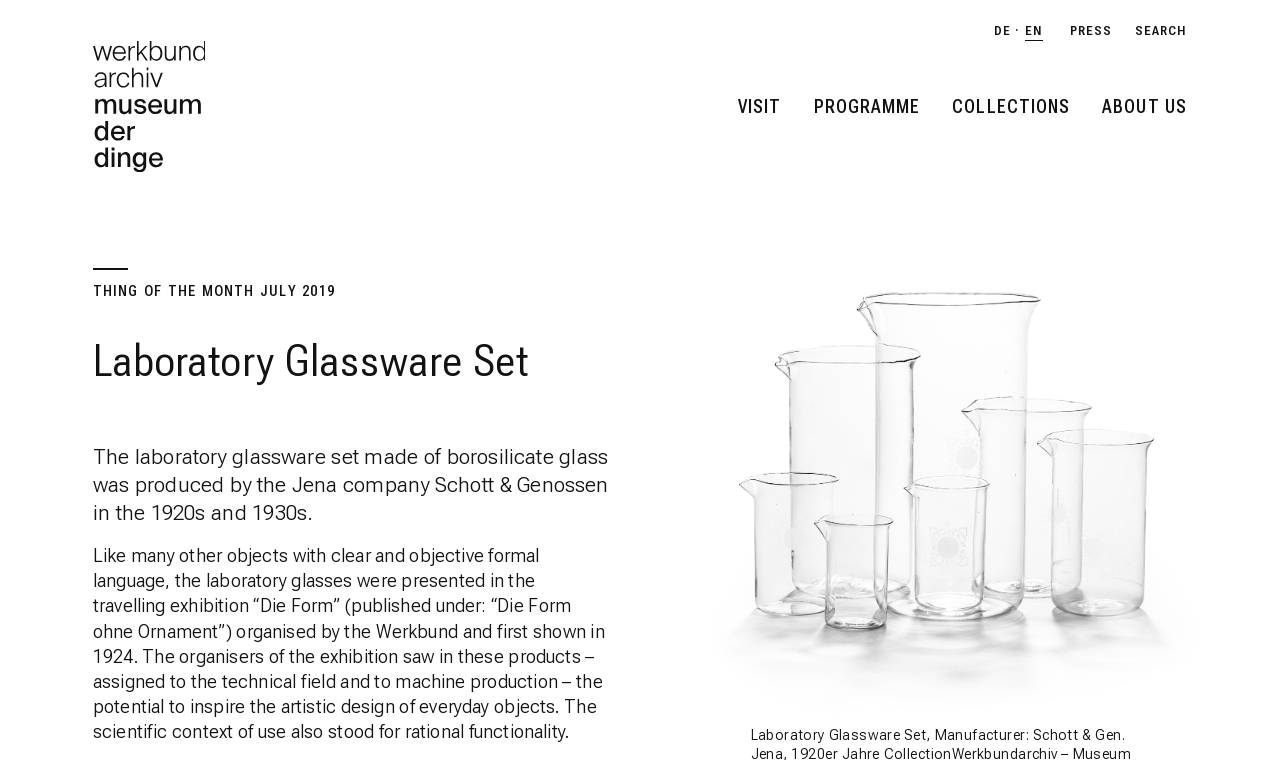Specify the bounding box coordinates of the area that needs to be clicked to achieve the following instruction: "Contact Us".

None